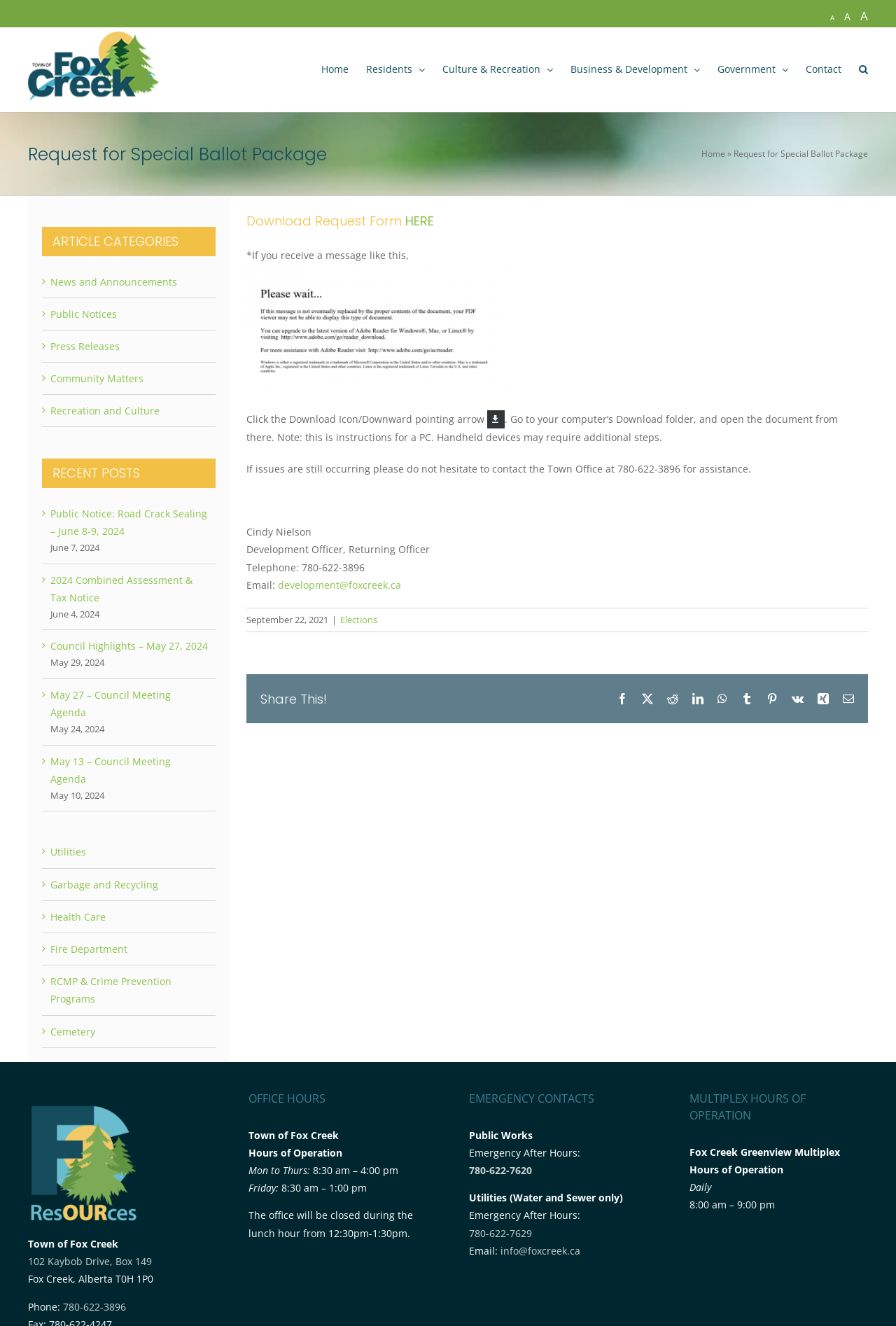Identify the bounding box coordinates of the part that should be clicked to carry out this instruction: "Contact the Town Office at the provided phone number".

[0.275, 0.348, 0.838, 0.358]